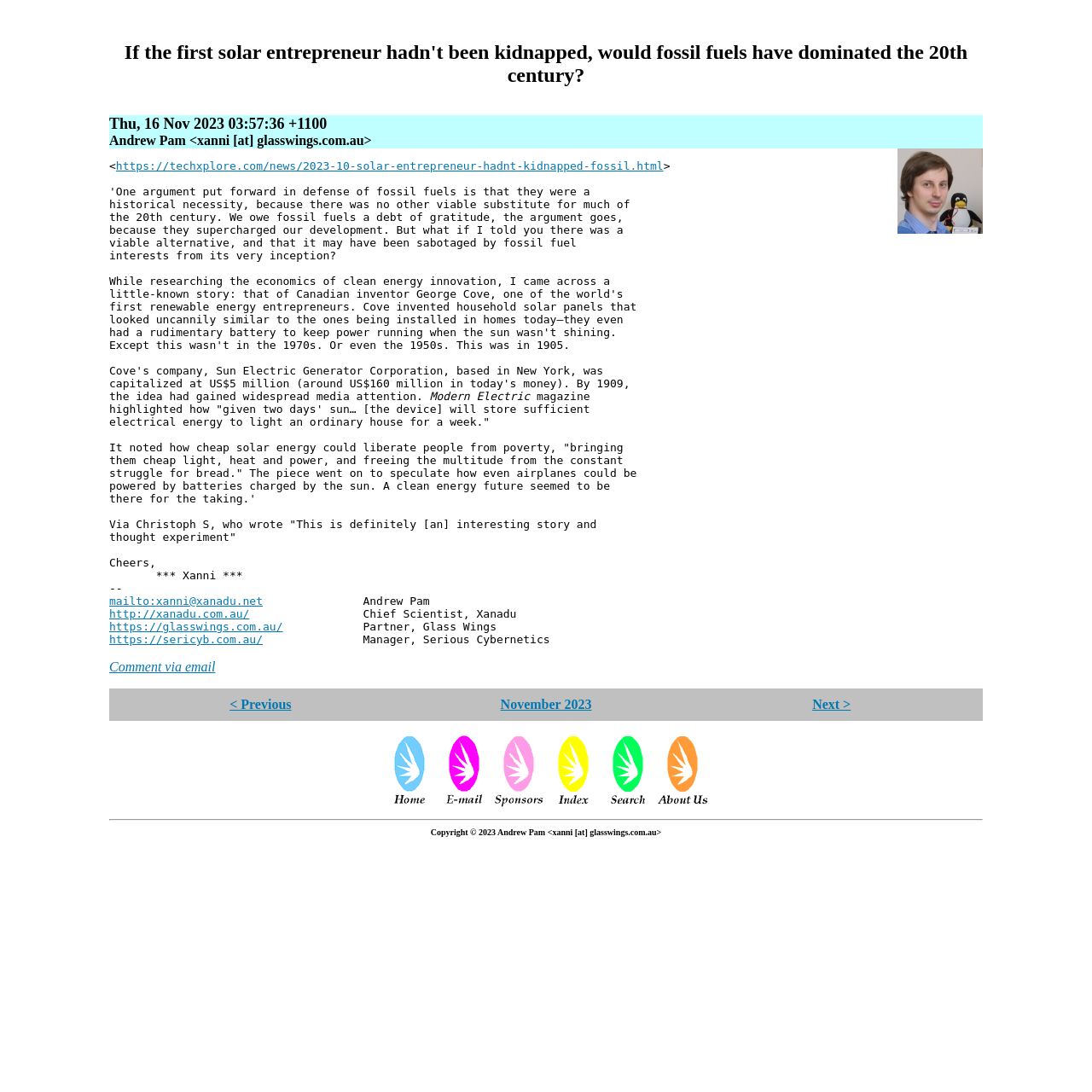Bounding box coordinates should be provided in the format (top-left x, top-left y, bottom-right x, bottom-right y) with all values between 0 and 1. Identify the bounding box for this UI element: CONTACT

None